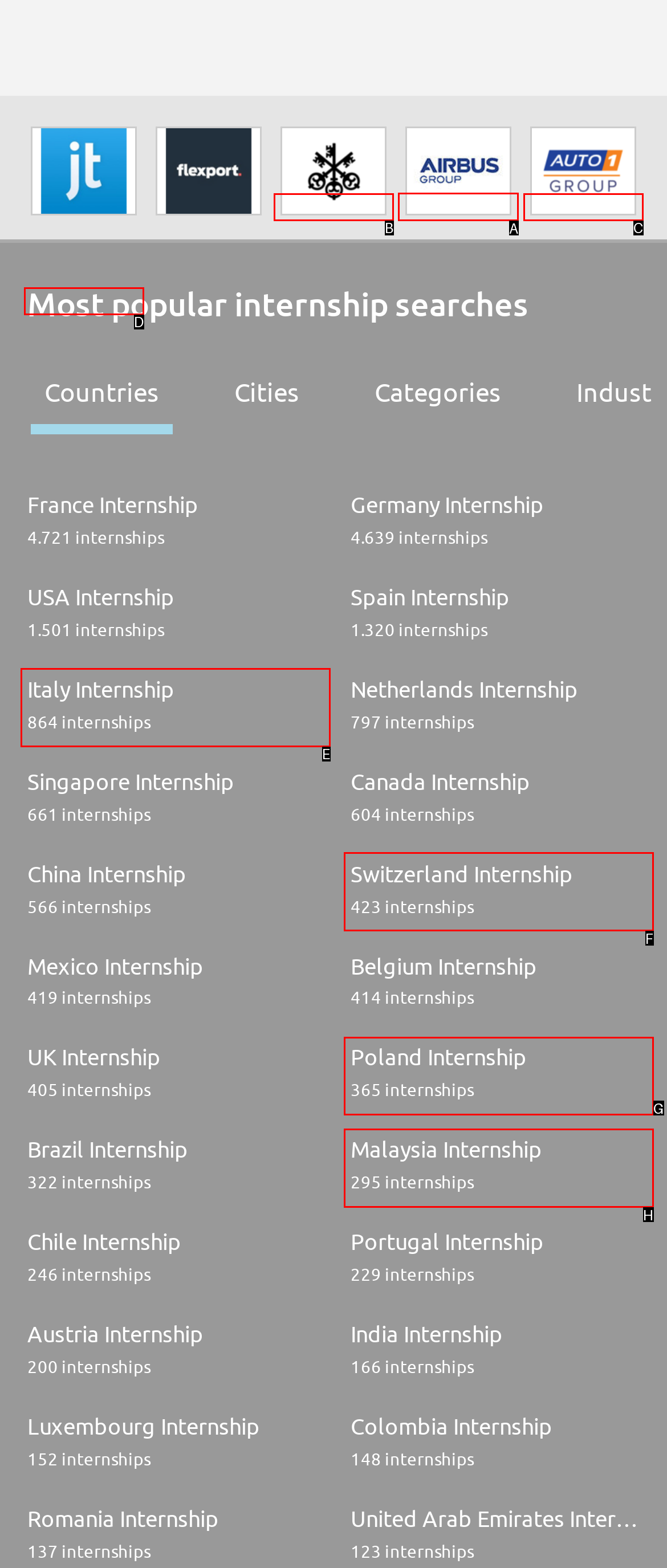Please identify the correct UI element to click for the task: View stem cell blog Respond with the letter of the appropriate option.

None